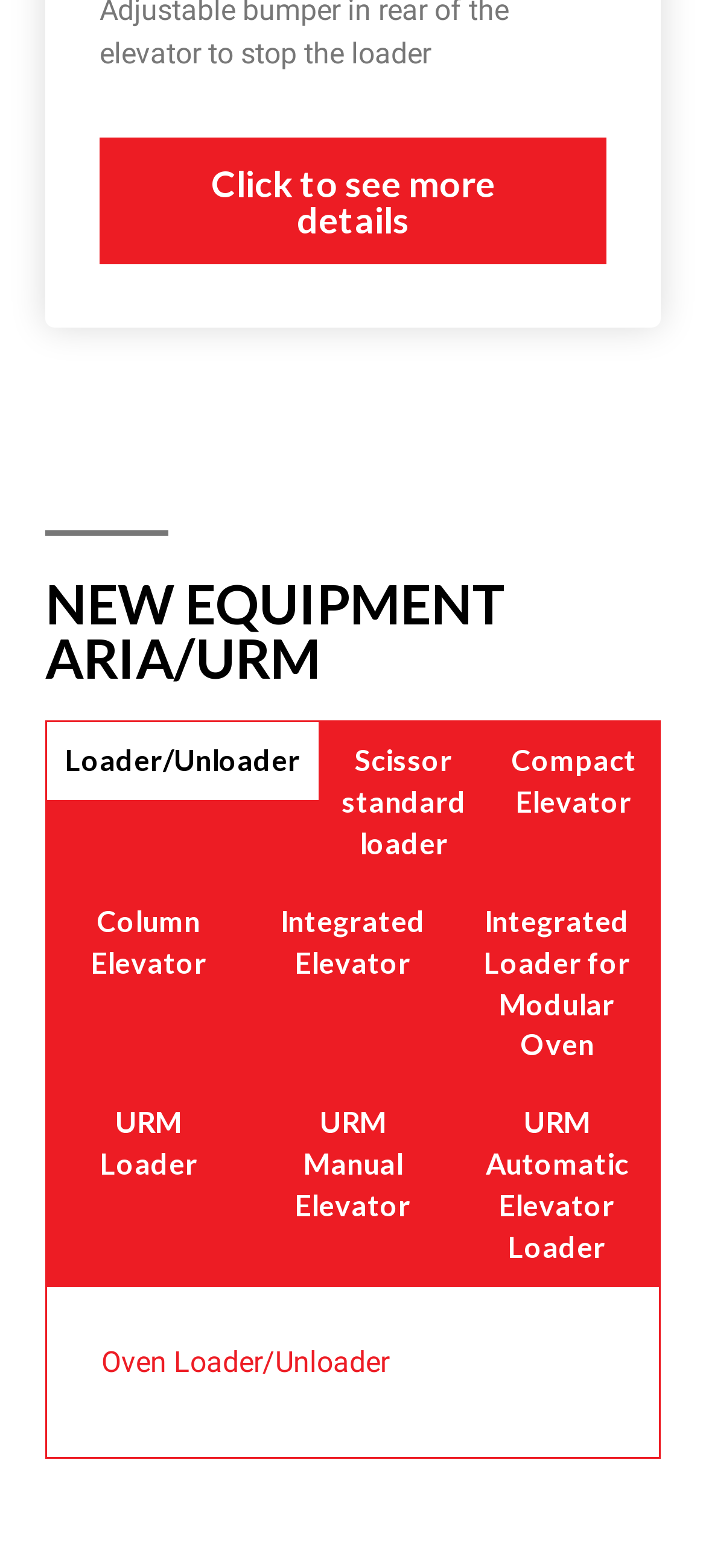What is the name of the tab panel?
Please provide a single word or phrase answer based on the image.

Loader/Unloader